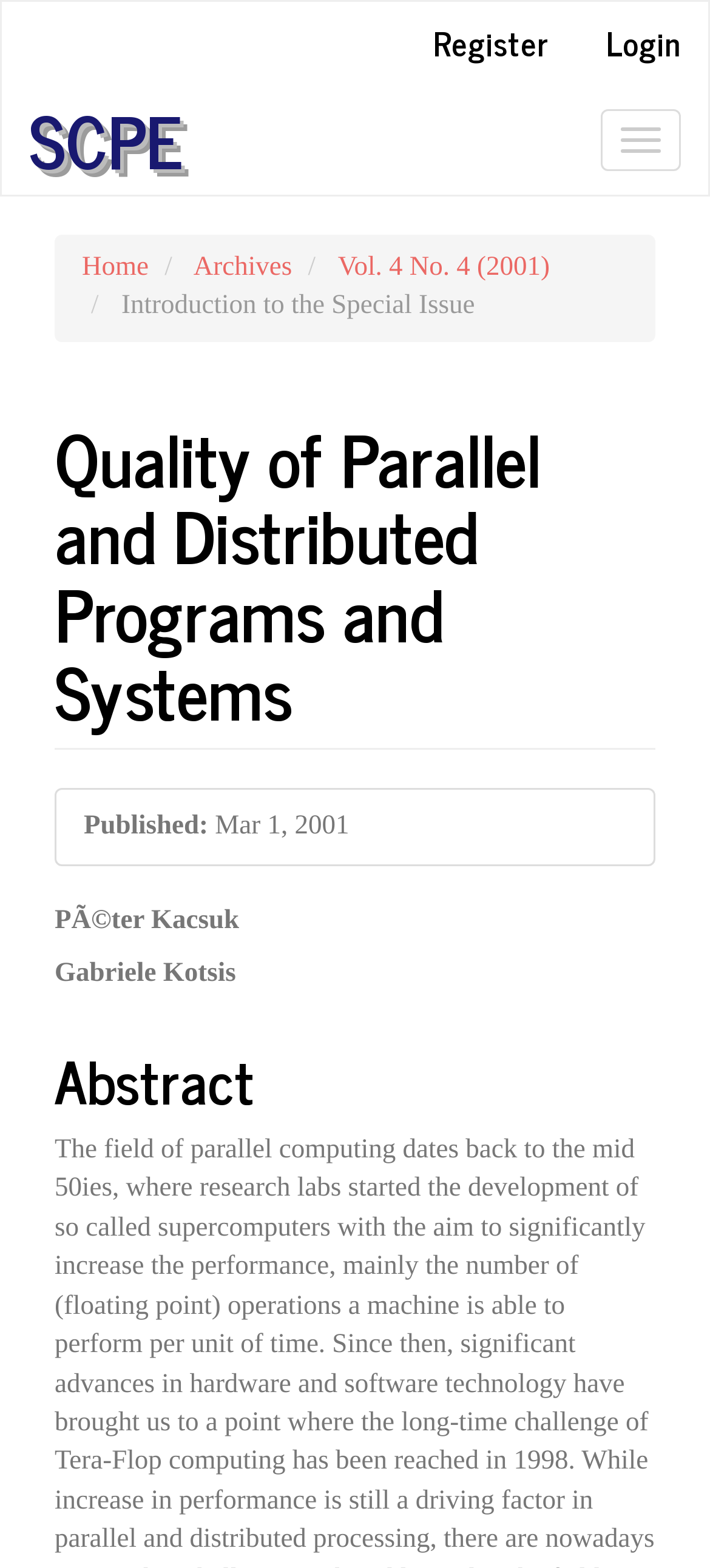Find and indicate the bounding box coordinates of the region you should select to follow the given instruction: "Toggle navigation".

[0.846, 0.069, 0.959, 0.109]